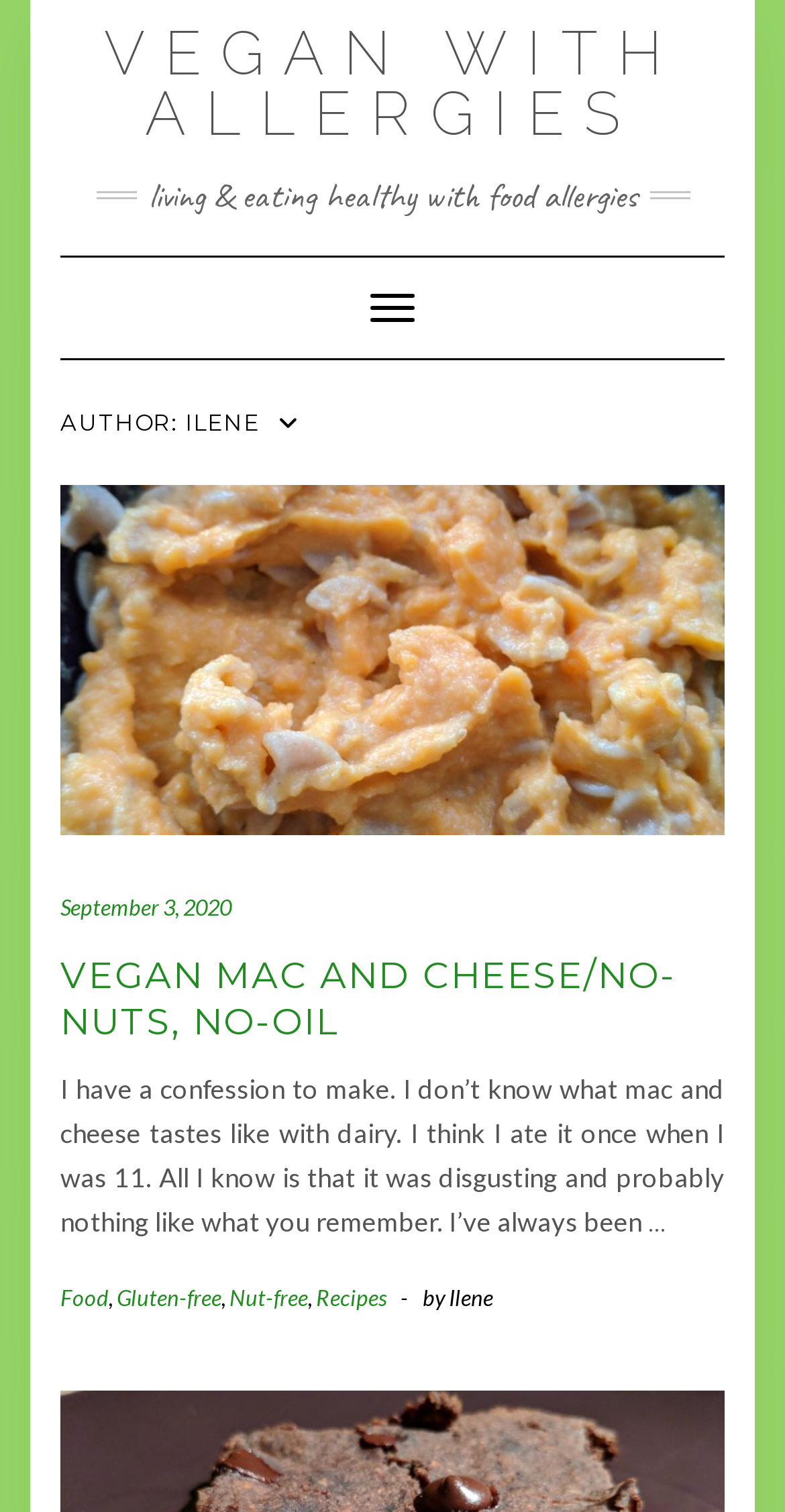What is the topic of the latest article?
Relying on the image, give a concise answer in one word or a brief phrase.

Vegan Mac and Cheese